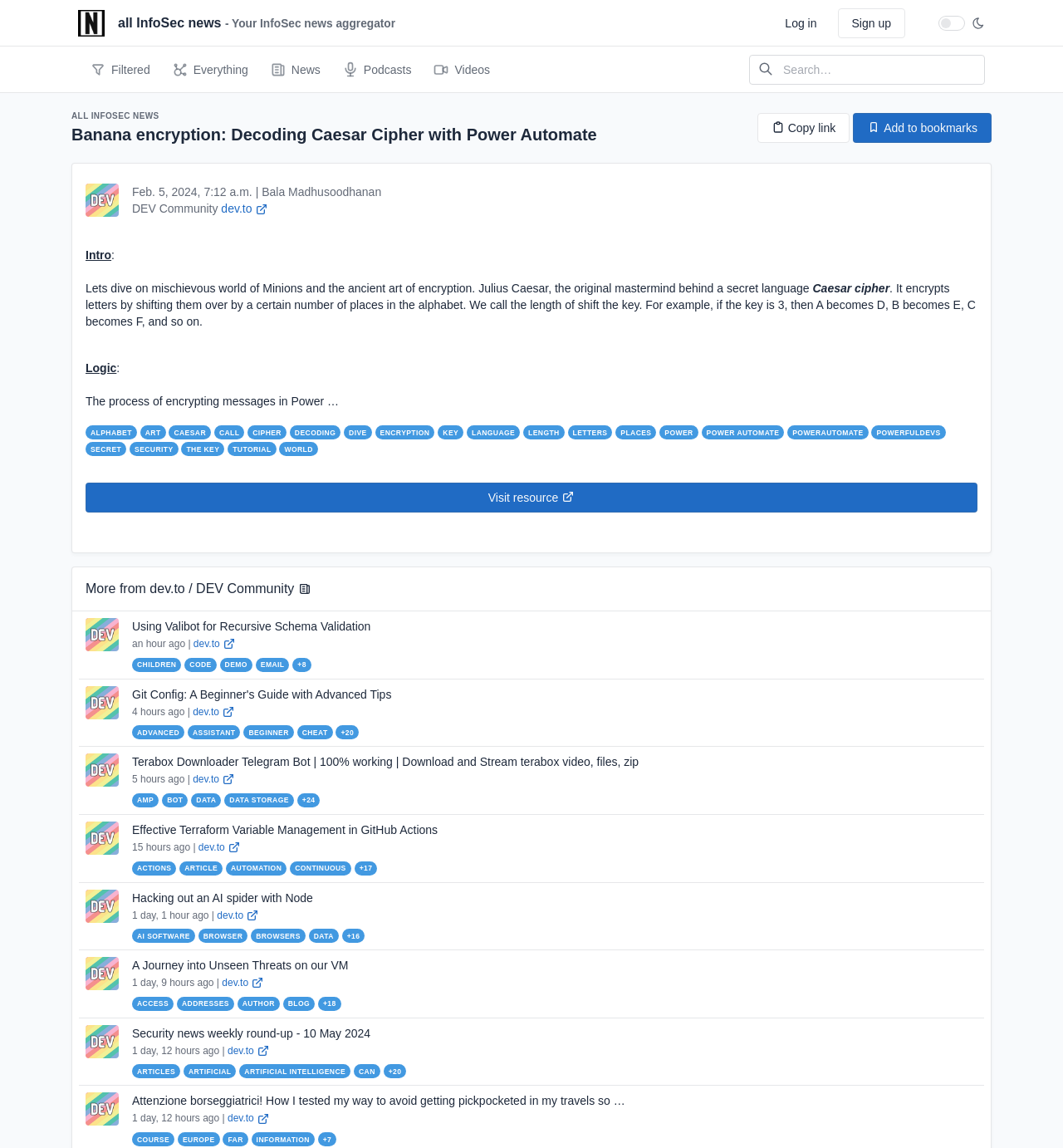Identify the bounding box coordinates of the region that needs to be clicked to carry out this instruction: "Visit resource". Provide these coordinates as four float numbers ranging from 0 to 1, i.e., [left, top, right, bottom].

[0.08, 0.42, 0.92, 0.447]